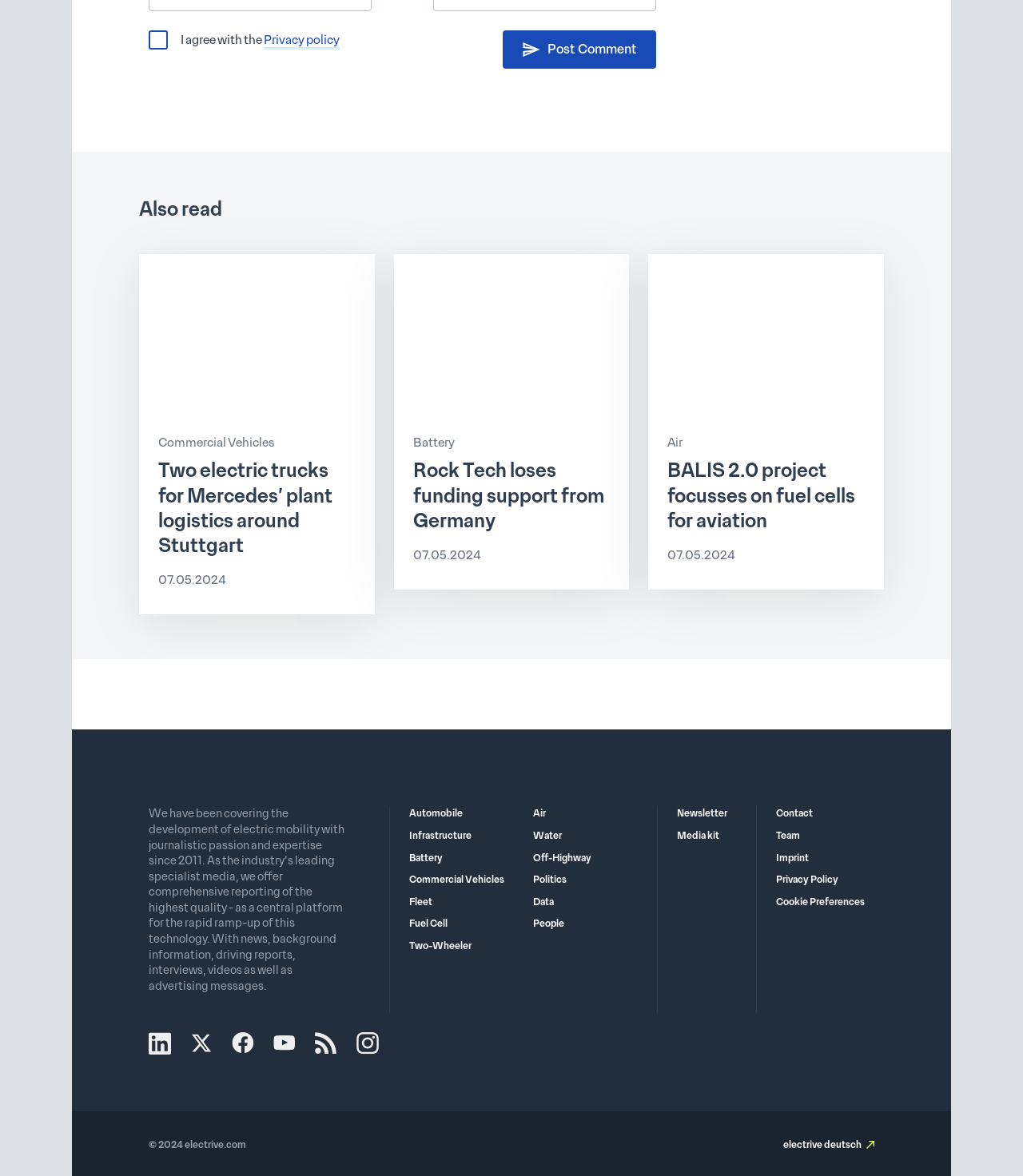Identify the bounding box coordinates of the area you need to click to perform the following instruction: "Switch to the German version of the website".

[0.766, 0.968, 0.855, 0.98]